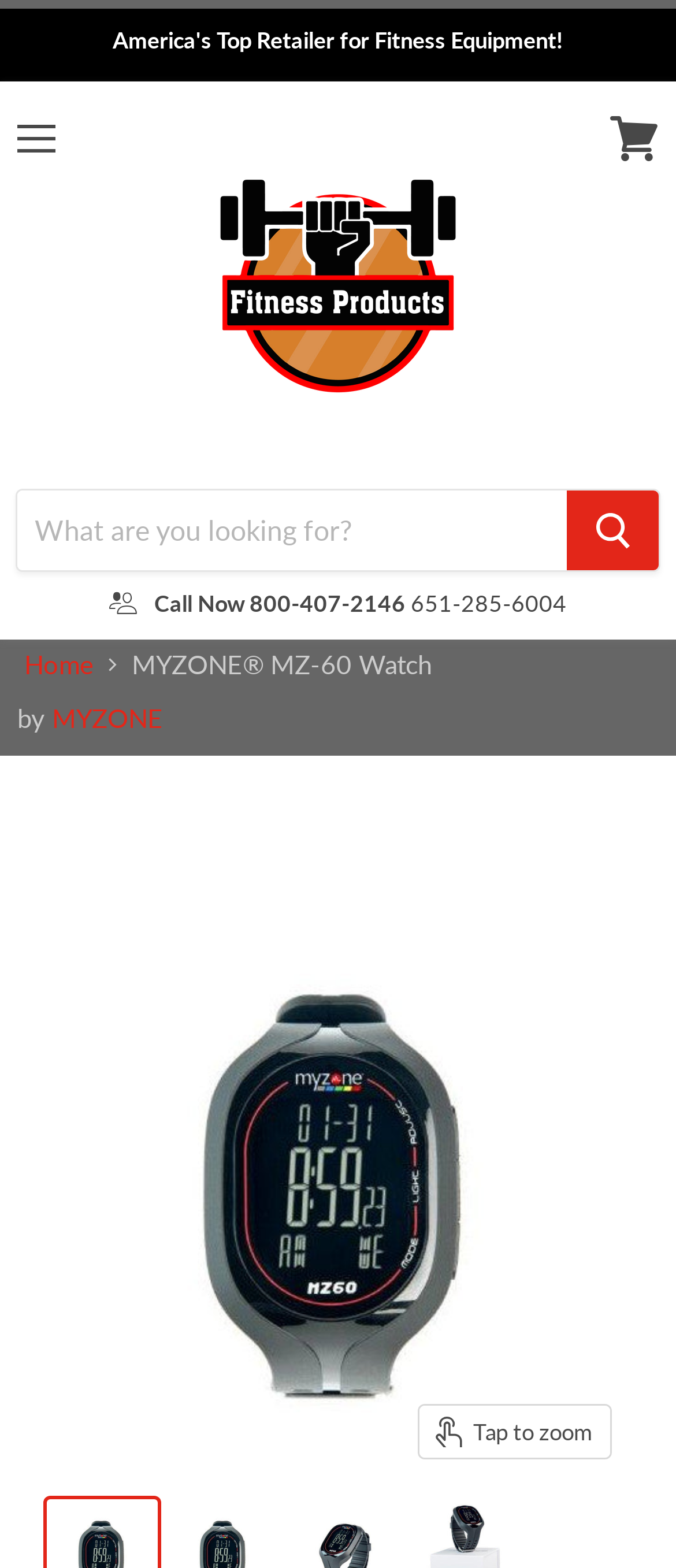What is the name of the company associated with the product?
Based on the screenshot, provide your answer in one word or phrase.

MYZONE